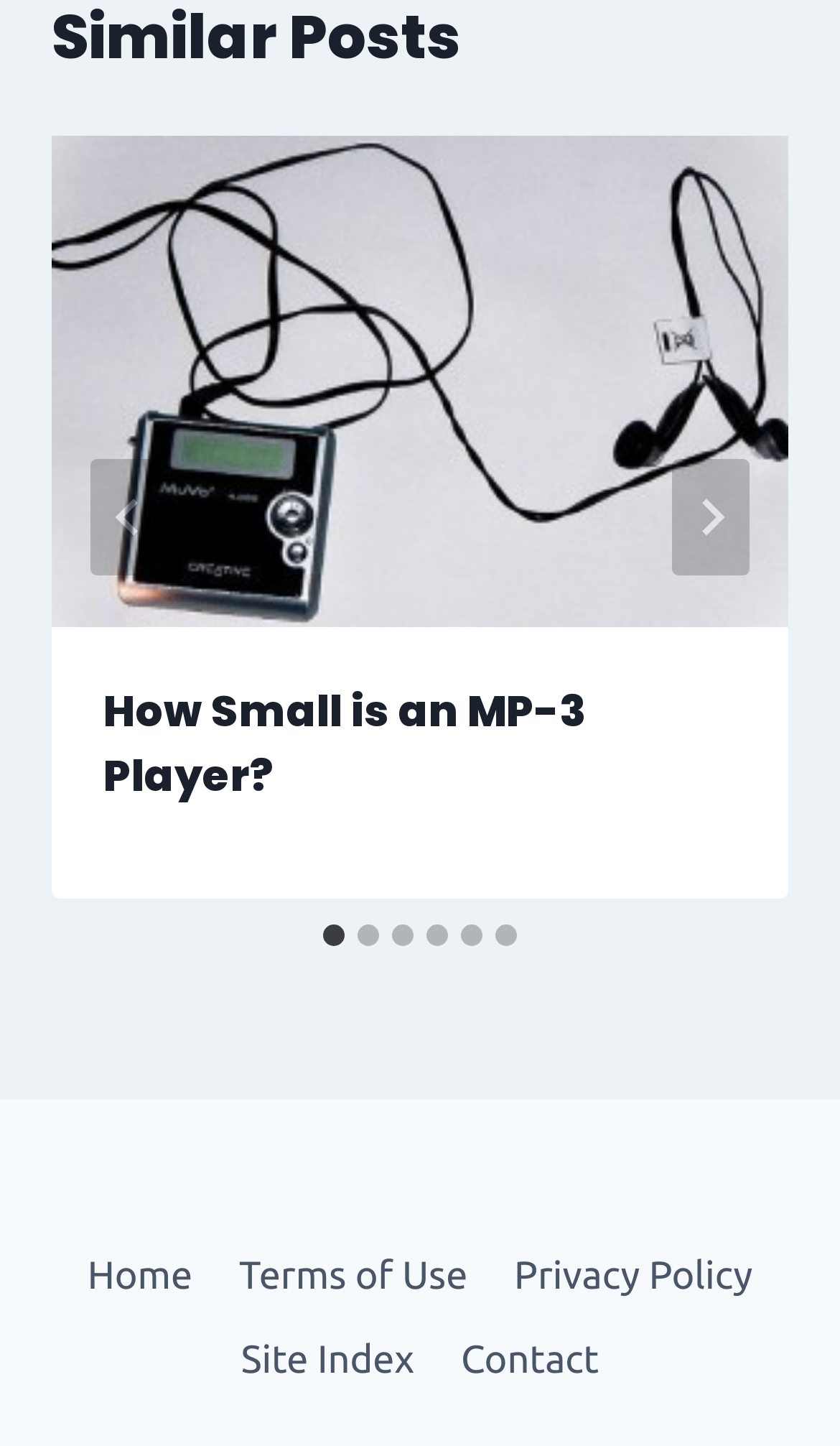Give a concise answer using one word or a phrase to the following question:
How many slides are available?

6